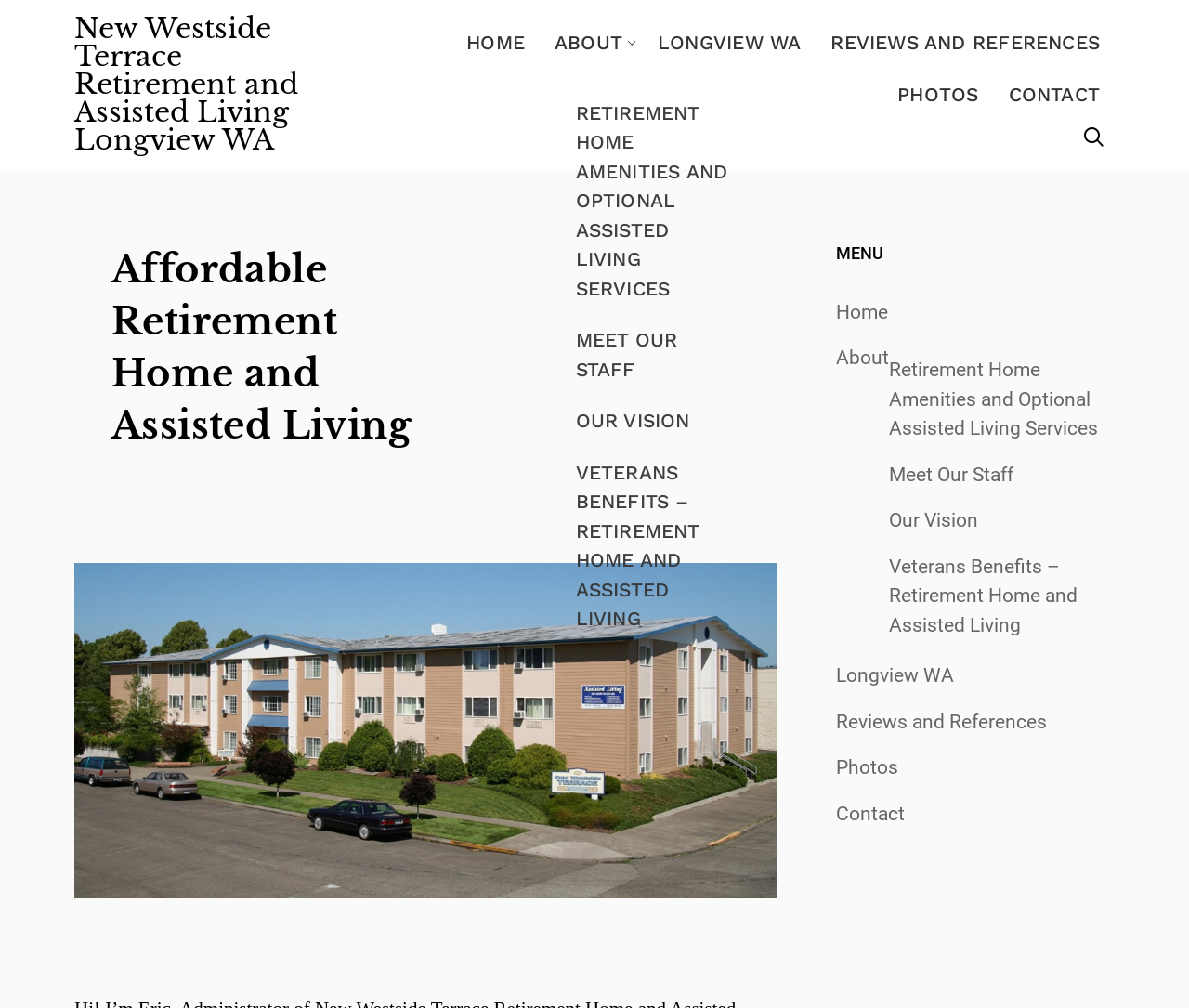Determine the bounding box coordinates of the region I should click to achieve the following instruction: "Go to the home page". Ensure the bounding box coordinates are four float numbers between 0 and 1, i.e., [left, top, right, bottom].

[0.38, 0.017, 0.454, 0.068]